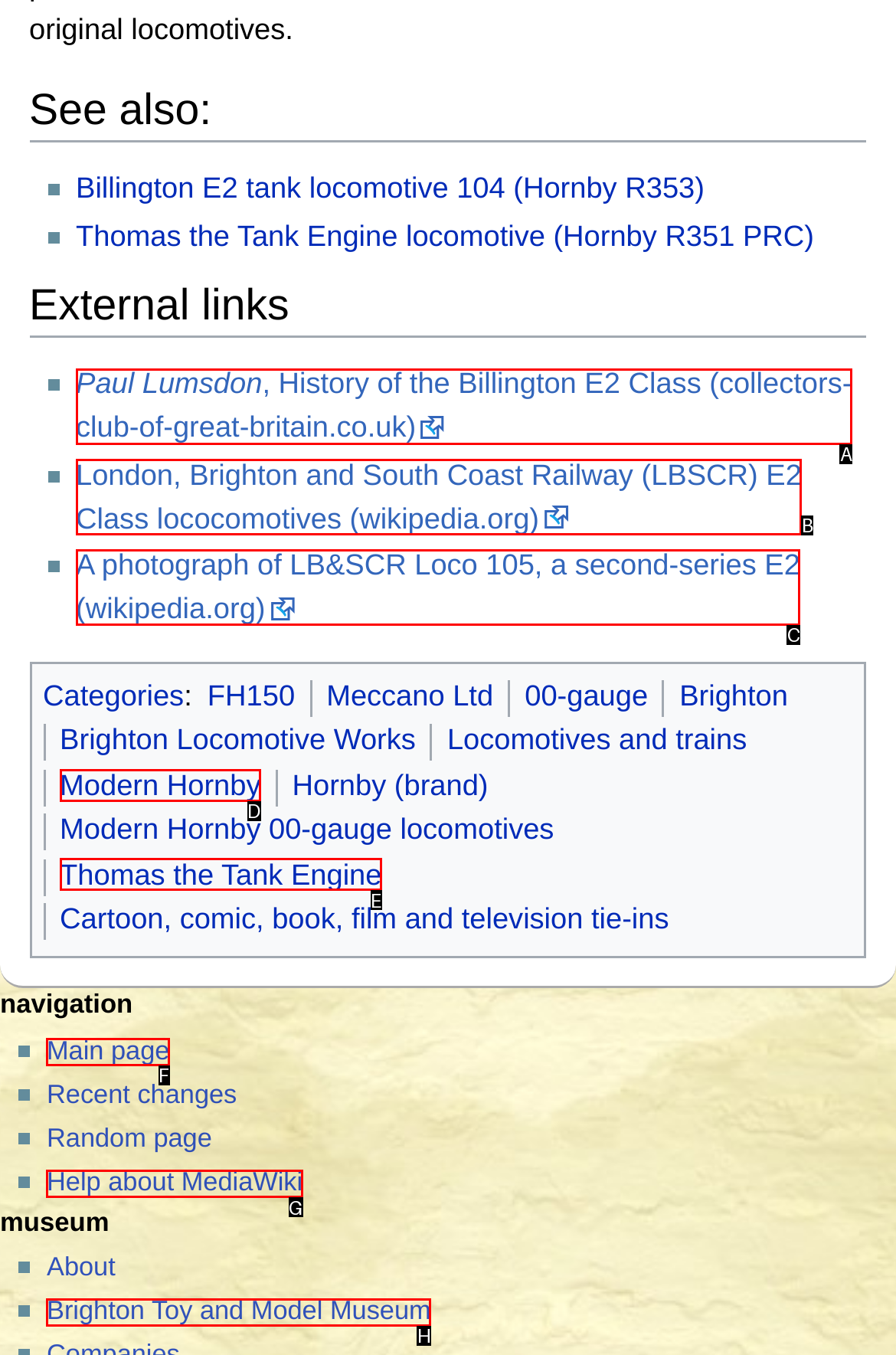Identify the HTML element to click to execute this task: Visit the external link to Paul Lumsdon, History of the Billington E2 Class Respond with the letter corresponding to the proper option.

A